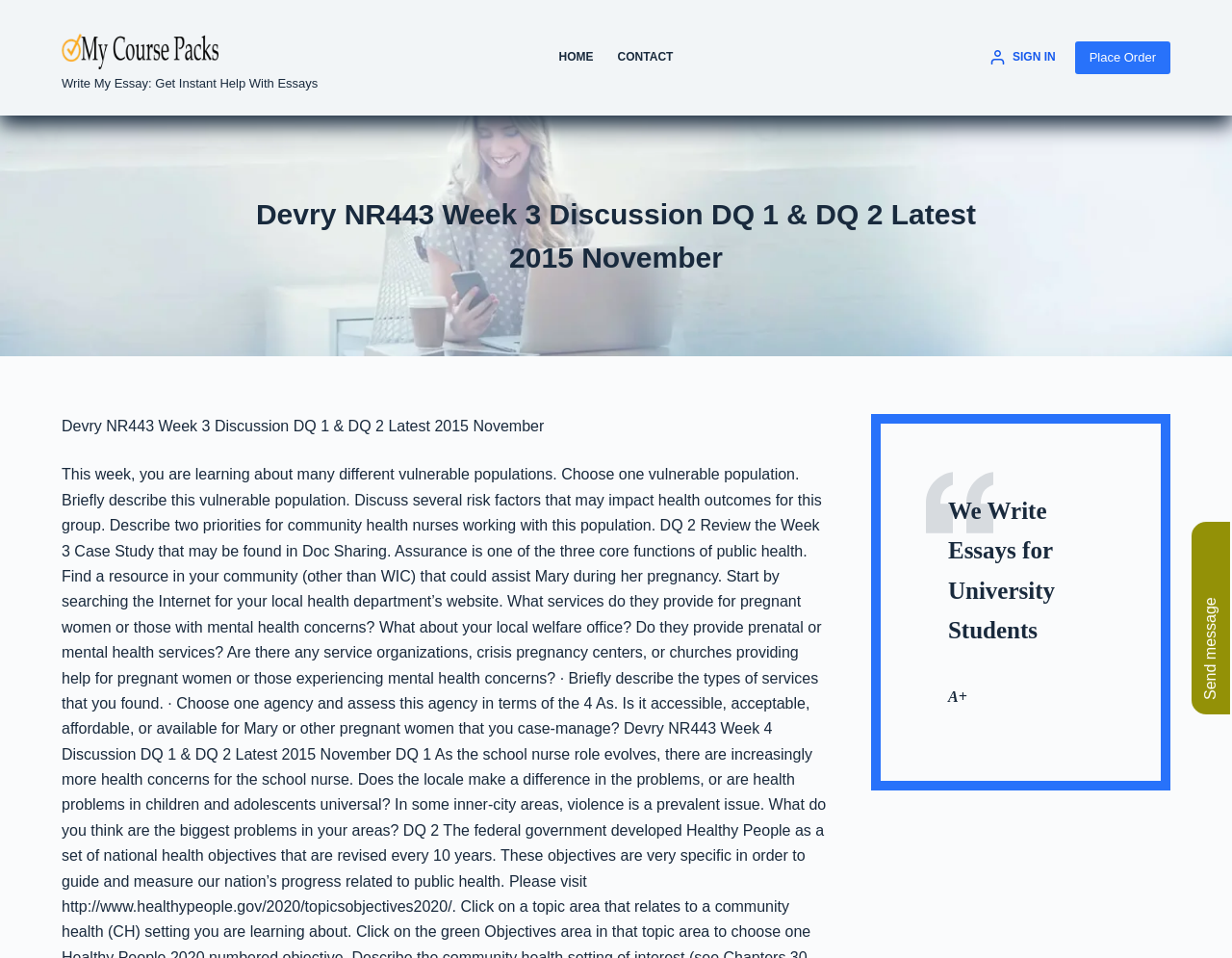What is the rating mentioned on the webpage? Observe the screenshot and provide a one-word or short phrase answer.

A+